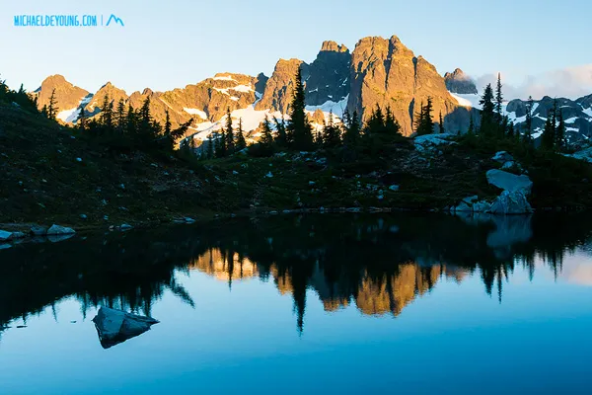Carefully examine the image and provide an in-depth answer to the question: What time of day was the photo taken?

The caption describes the scene as being bathed in the warm light of the setting sun, indicating that the photo was taken during twilight, when the sun is below the horizon and the sky takes on a soft, warm glow.